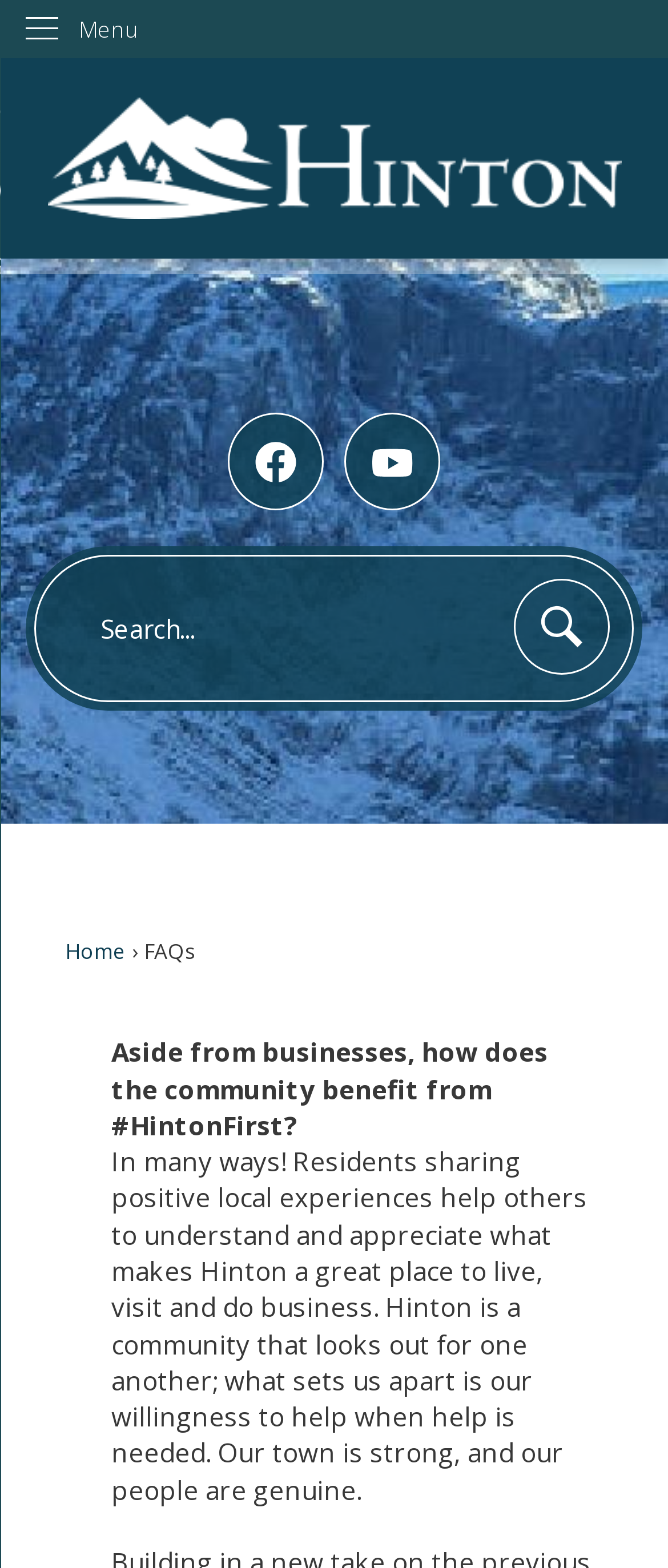What sets Hinton apart from other communities?
Based on the image, answer the question in a detailed manner.

The webpage states that Hinton is a community that looks out for one another, and what sets it apart is its willingness to help when help is needed. This implies that the community is known for its supportive and caring nature.